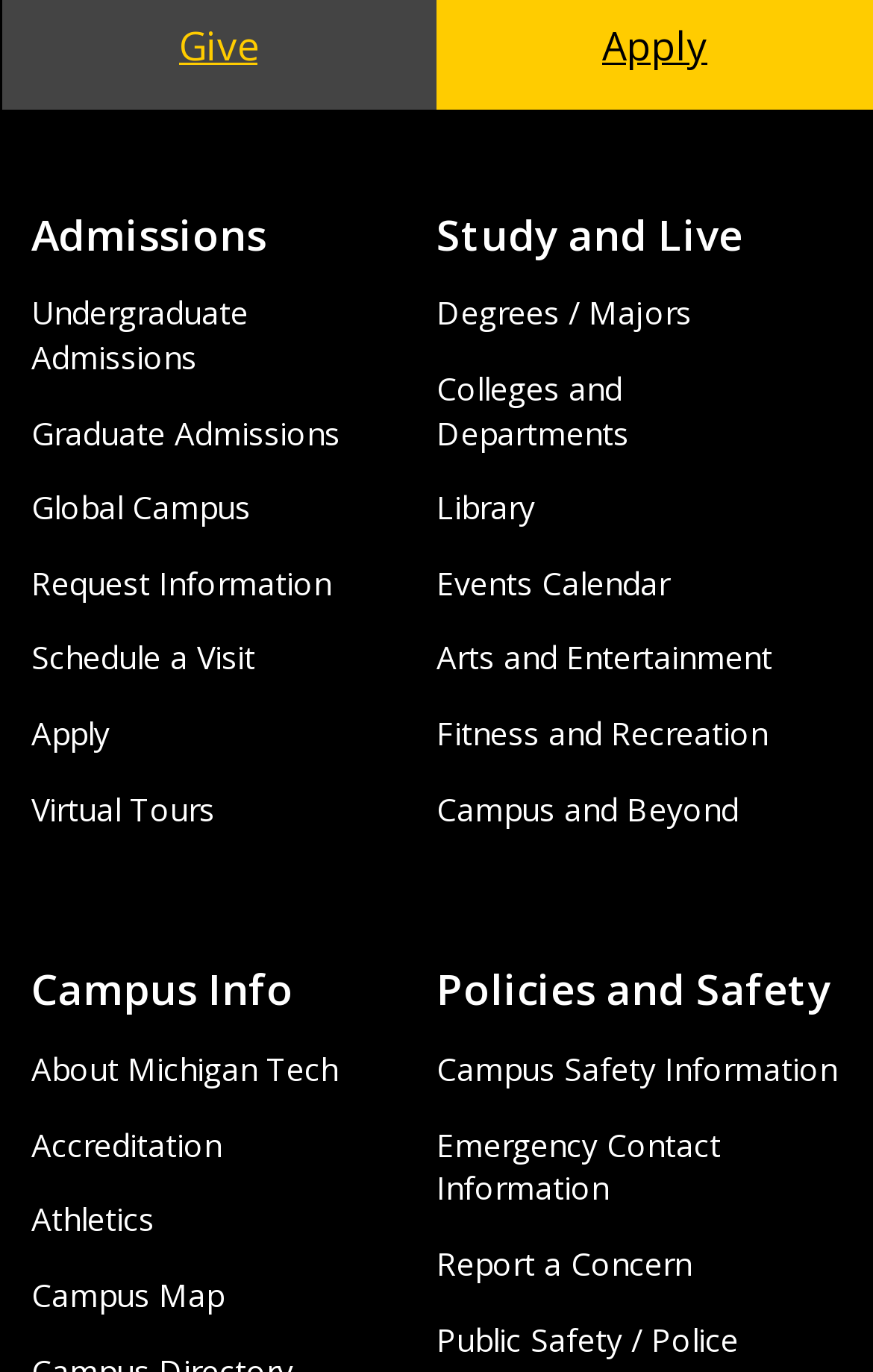Please identify the bounding box coordinates for the region that you need to click to follow this instruction: "Schedule a campus visit".

[0.036, 0.464, 0.292, 0.495]